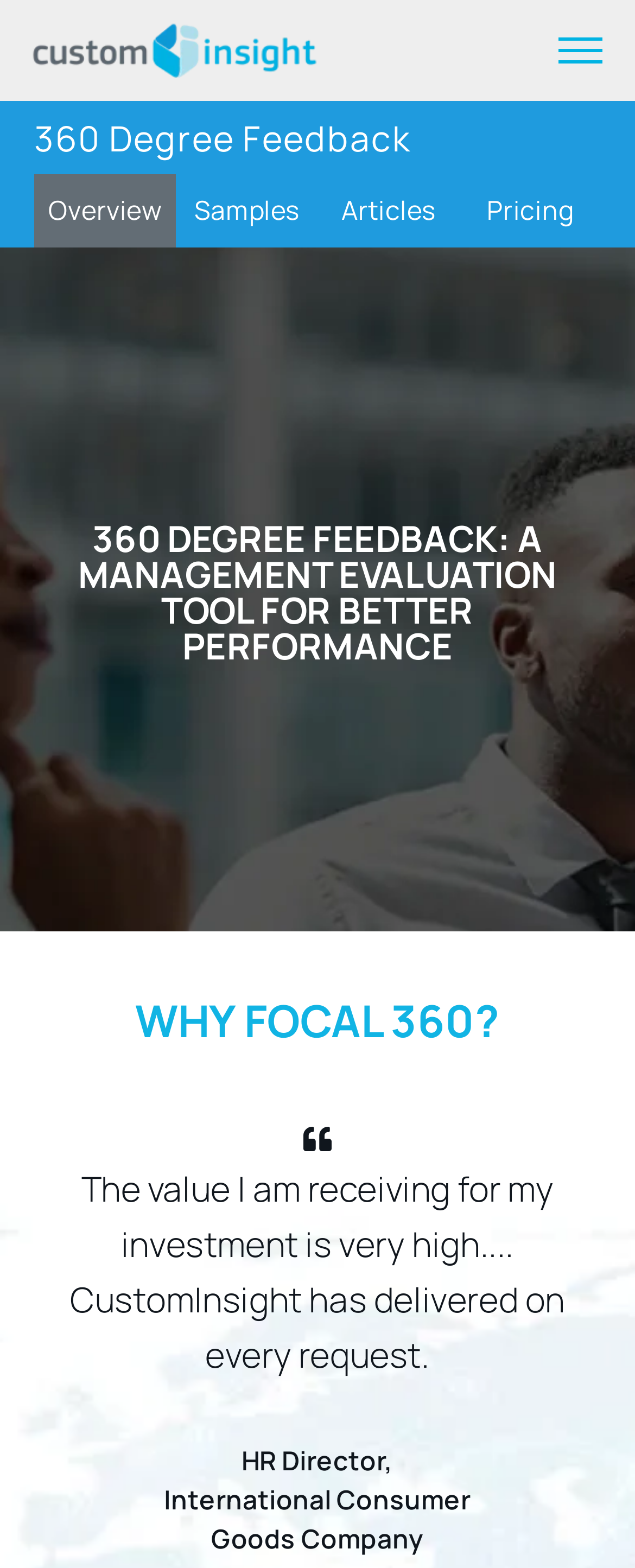Give a one-word or one-phrase response to the question: 
What is the sentiment of the testimonial?

Positive